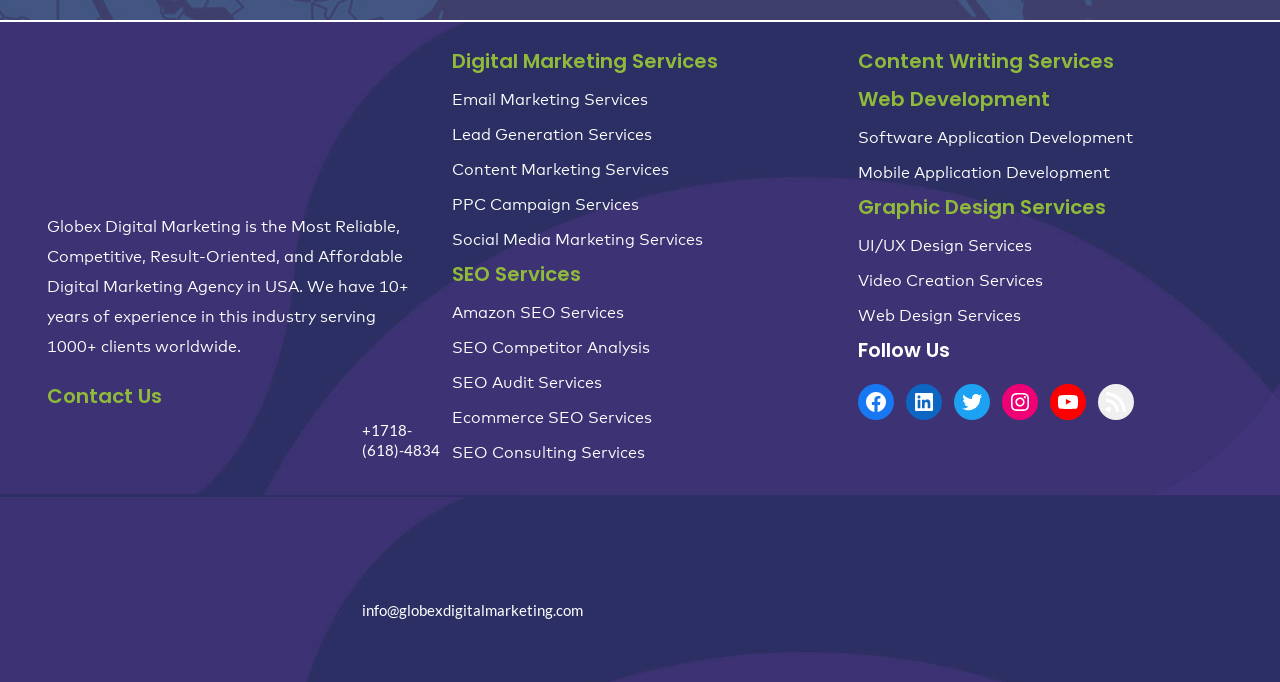Extract the bounding box coordinates for the HTML element that matches this description: "Social Media Marketing Services". The coordinates should be four float numbers between 0 and 1, i.e., [left, top, right, bottom].

[0.353, 0.34, 0.549, 0.363]